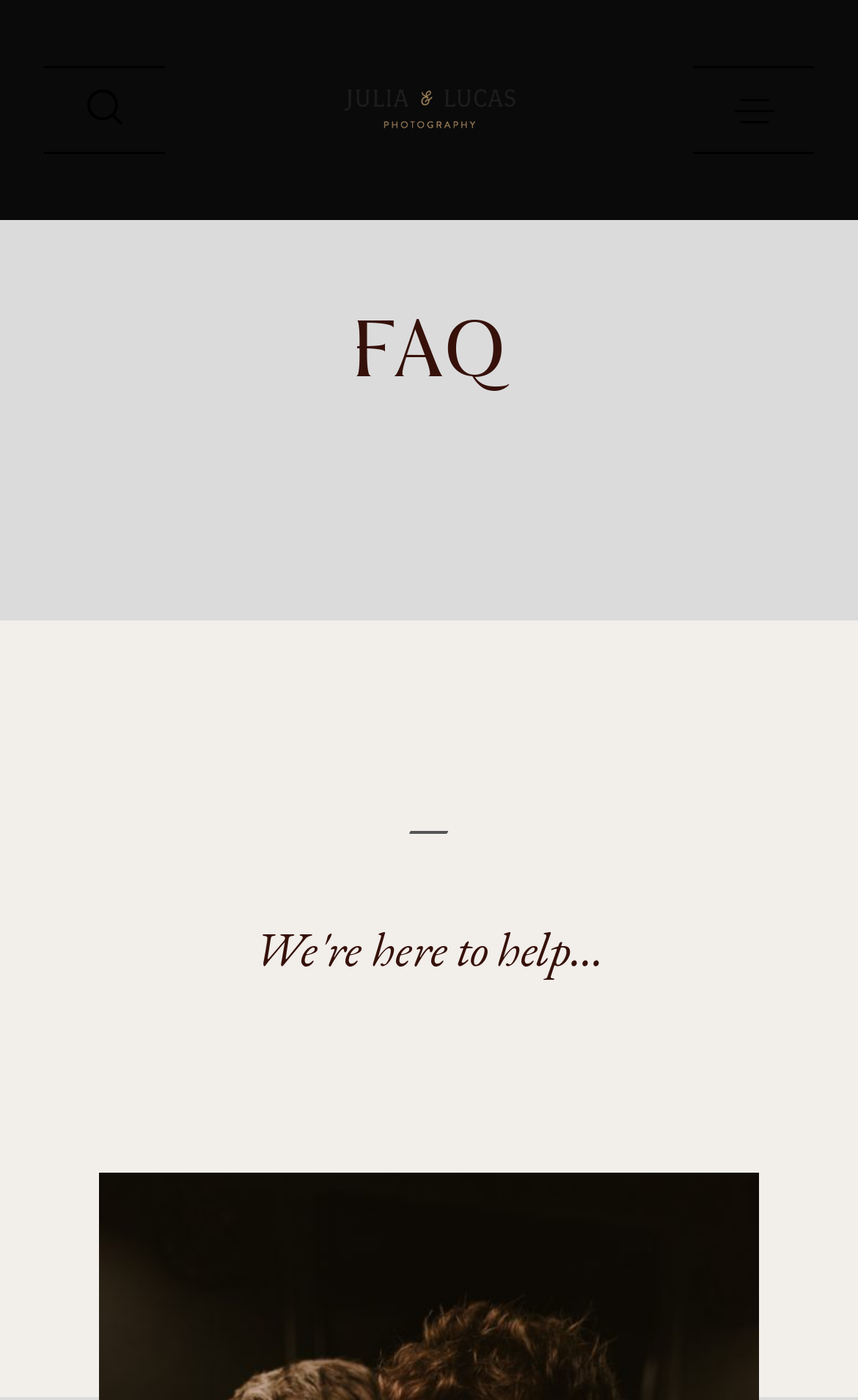Using floating point numbers between 0 and 1, provide the bounding box coordinates in the format (top-left x, top-left y, bottom-right x, bottom-right y). Locate the UI element described here: Portfolio

[0.253, 0.237, 0.476, 0.25]